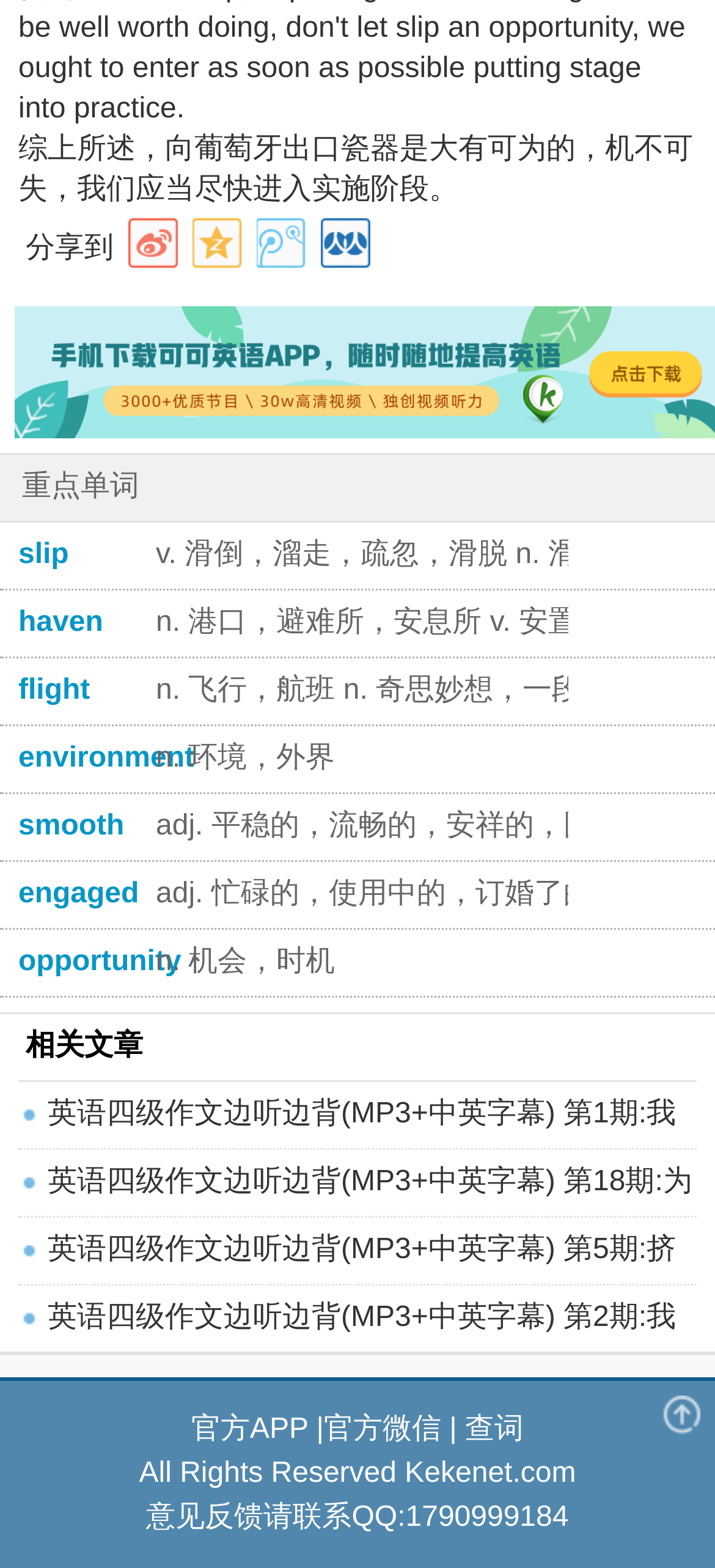Provide a brief response in the form of a single word or phrase:
What is the main topic of the webpage?

English learning